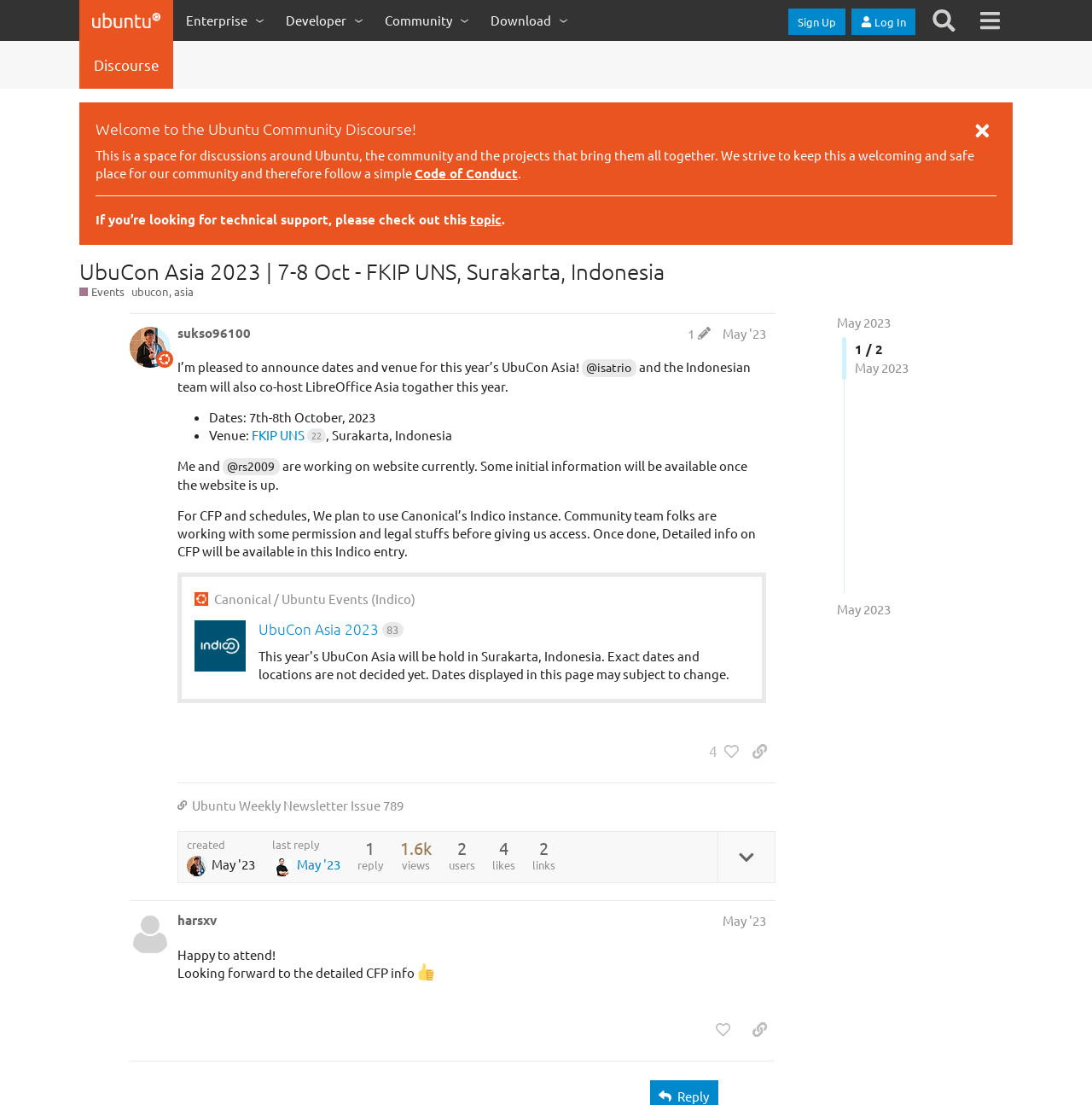Find the main header of the webpage and produce its text content.

UbuCon Asia 2023 | 7-8 Oct - FKIP UNS, Surakarta, Indonesia